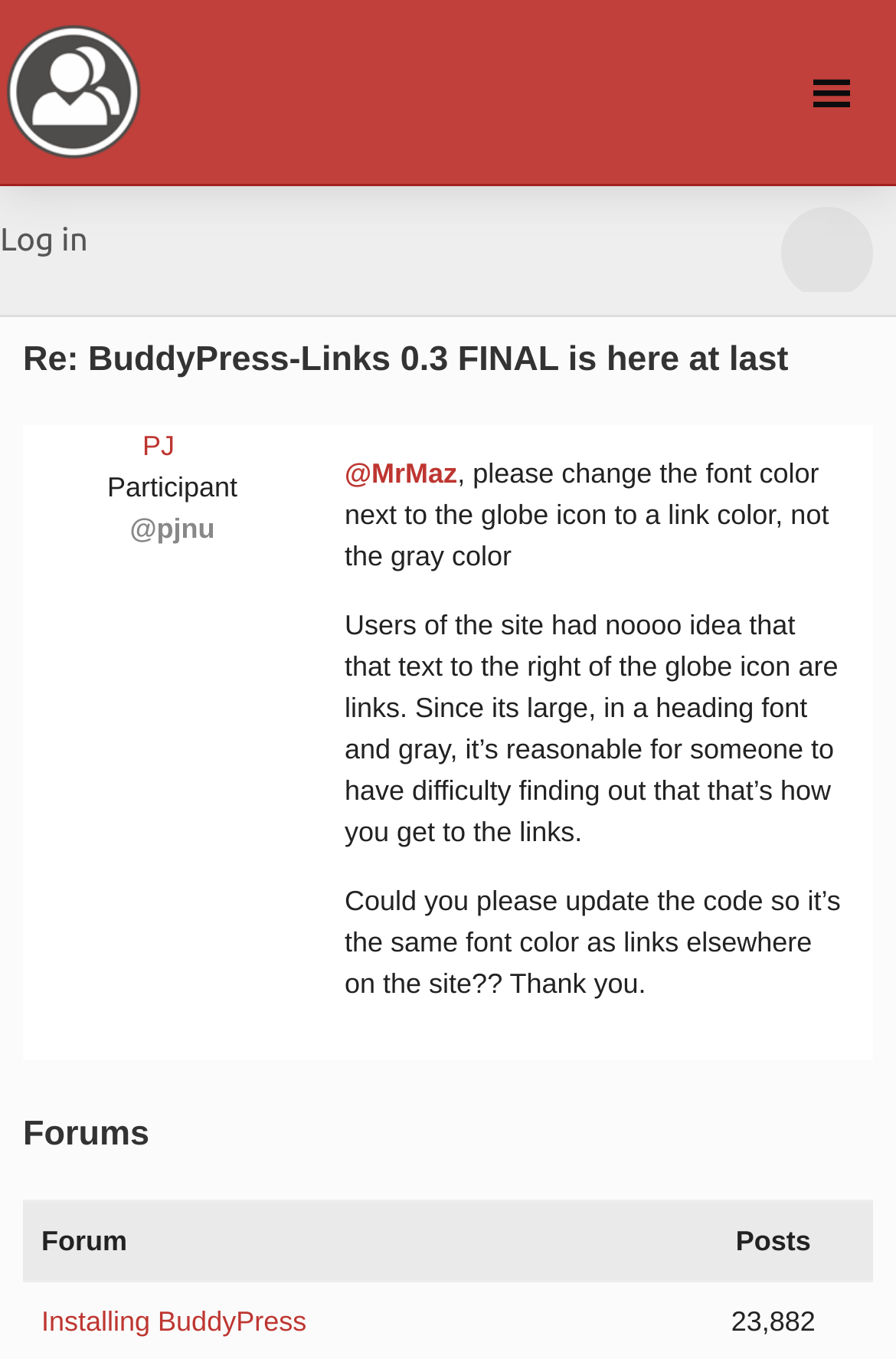Please provide a comprehensive response to the question below by analyzing the image: 
What is the request made by the participant?

I analyzed the text of the discussion and found that the participant is requesting to change the font color of the text next to the globe icon to a link color, as stated in the StaticText element with the text 'please change the font color next to the globe icon to a link color, not the gray color'.